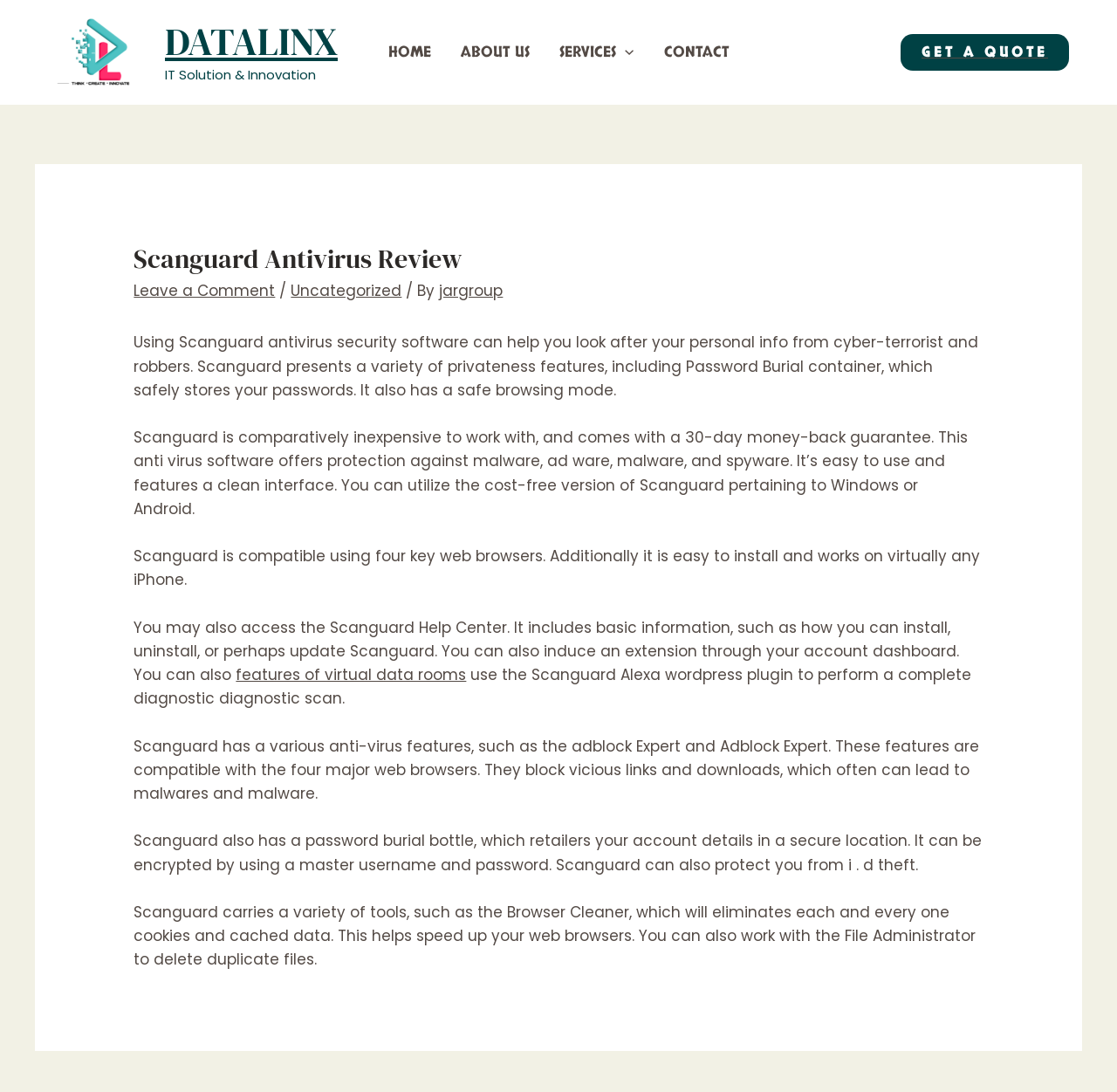What is the name of the plugin that can perform a complete diagnostic scan?
Provide a one-word or short-phrase answer based on the image.

Scanguard Alexa plugin